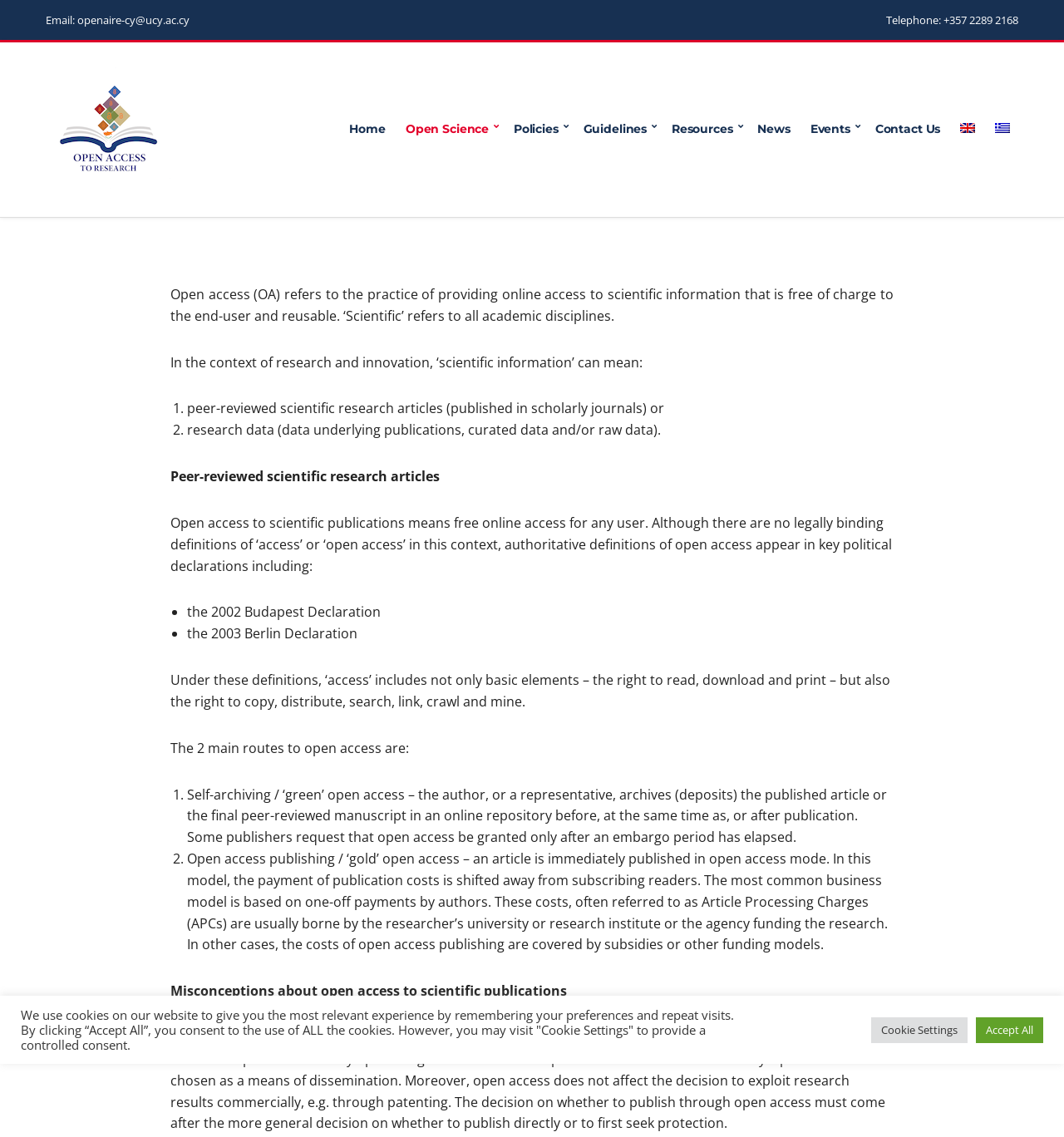Pinpoint the bounding box coordinates of the clickable element needed to complete the instruction: "Click the 'English' link". The coordinates should be provided as four float numbers between 0 and 1: [left, top, right, bottom].

[0.902, 0.101, 0.917, 0.124]